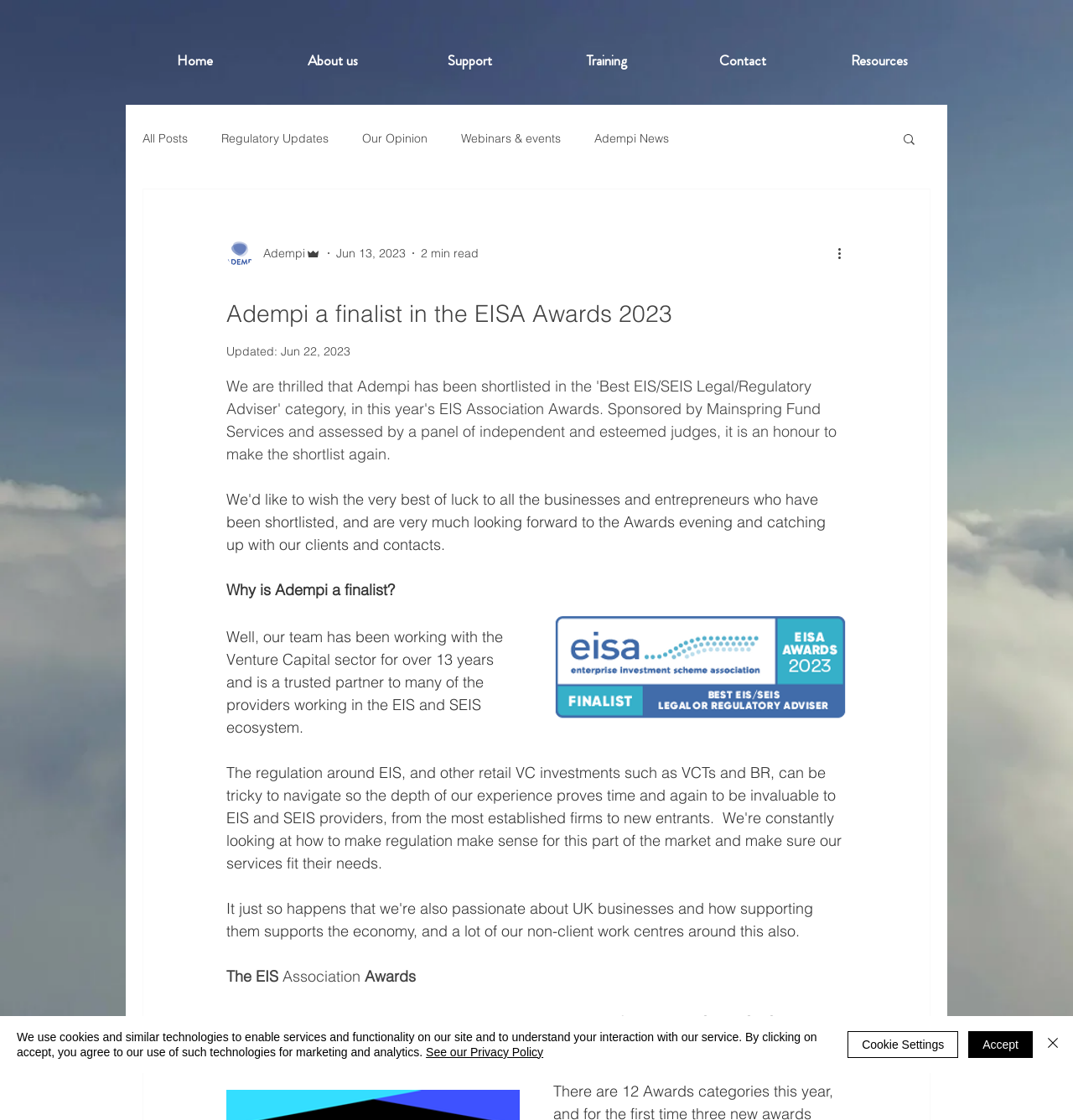Determine the heading of the webpage and extract its text content.

Adempi a finalist in the EISA Awards 2023